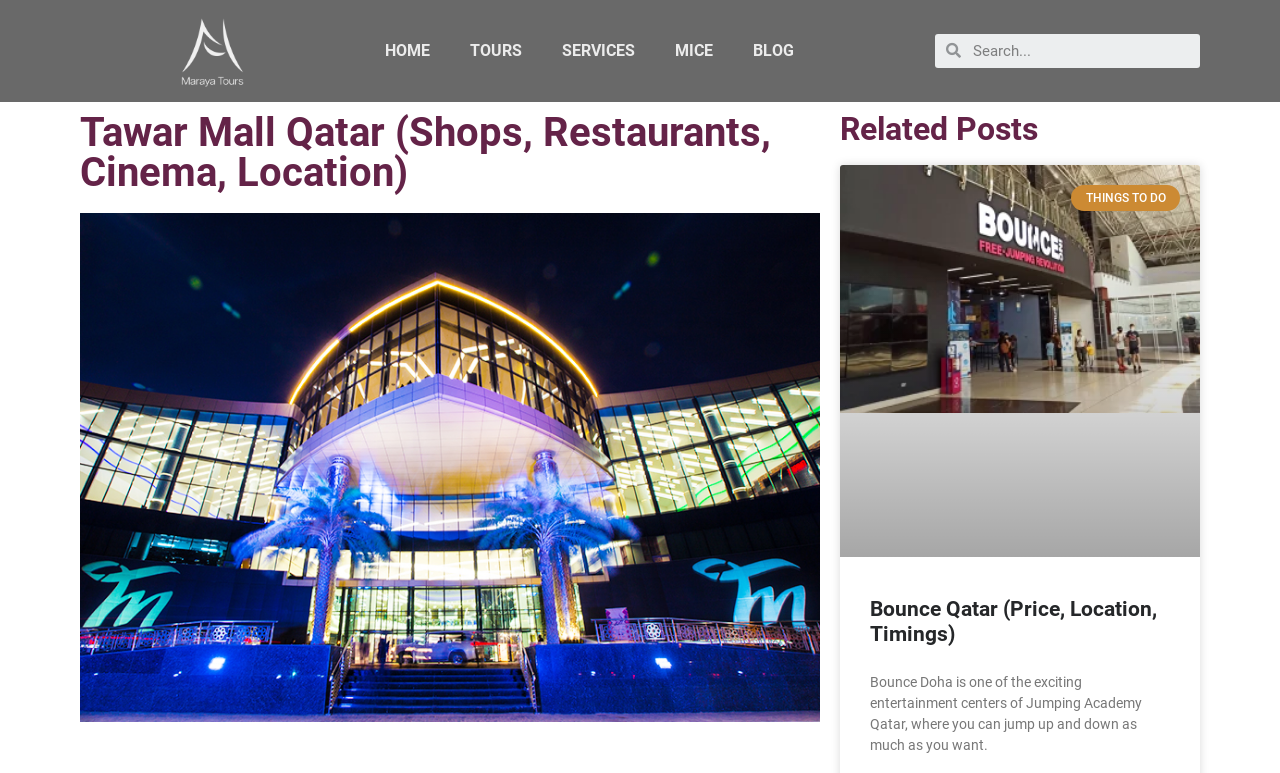Can you determine the bounding box coordinates of the area that needs to be clicked to fulfill the following instruction: "search for something"?

[0.73, 0.044, 0.938, 0.088]